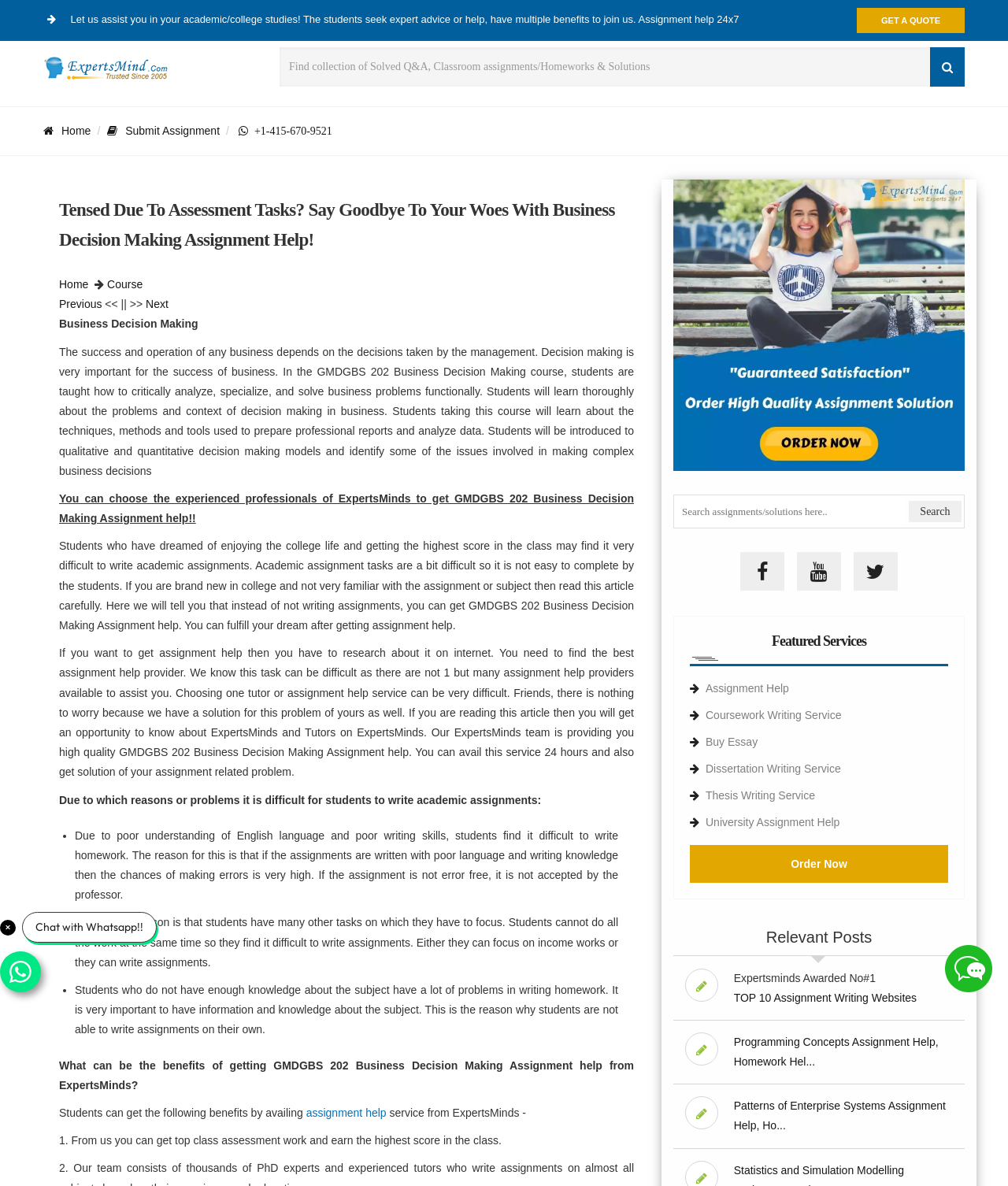Create a detailed description of the webpage's content and layout.

This webpage is focused on providing assignment help services, specifically for Business Decision Making (GMDGBS 202) courses. At the top, there is a header section with a link to "Assignment Help - Homework Help" and an image associated with it. Below this, there is a search bar where users can input their queries. 

On the left side, there is a navigation menu with links to "Home", "Course", "Previous", and "Next". Below this menu, there is a section that describes the importance of decision making in business and how the GMDGBS 202 course teaches students to critically analyze and solve business problems.

The main content of the webpage is divided into several sections. The first section explains the difficulties students face while writing academic assignments, such as poor understanding of the English language, multiple tasks to focus on, and lack of knowledge about the subject. 

The next section highlights the benefits of getting assignment help from ExpertsMinds, including earning top scores in the class. This section also lists the benefits of availing their assignment help service, such as getting top-class assessment work.

Below this, there is a section that showcases featured services, including links to "Assignment Help", "Coursework Writing Service", "Buy Essay", "Dissertation Writing Service", "Thesis Writing Service", and "University Assignment Help". 

On the right side, there is a section that displays relevant posts, including "Expertsminds Awarded No#1" and "TOP 10 Assignment Writing Websites". There are also links to other assignment help services, such as "Programming Concepts Assignment Help" and "Patterns of Enterprise Systems Assignment Help".

At the bottom, there is a call-to-action button "Order Now" and a live chat option with an image and a link to "Live chat online". There are also social media links and a WhatsApp chat option.